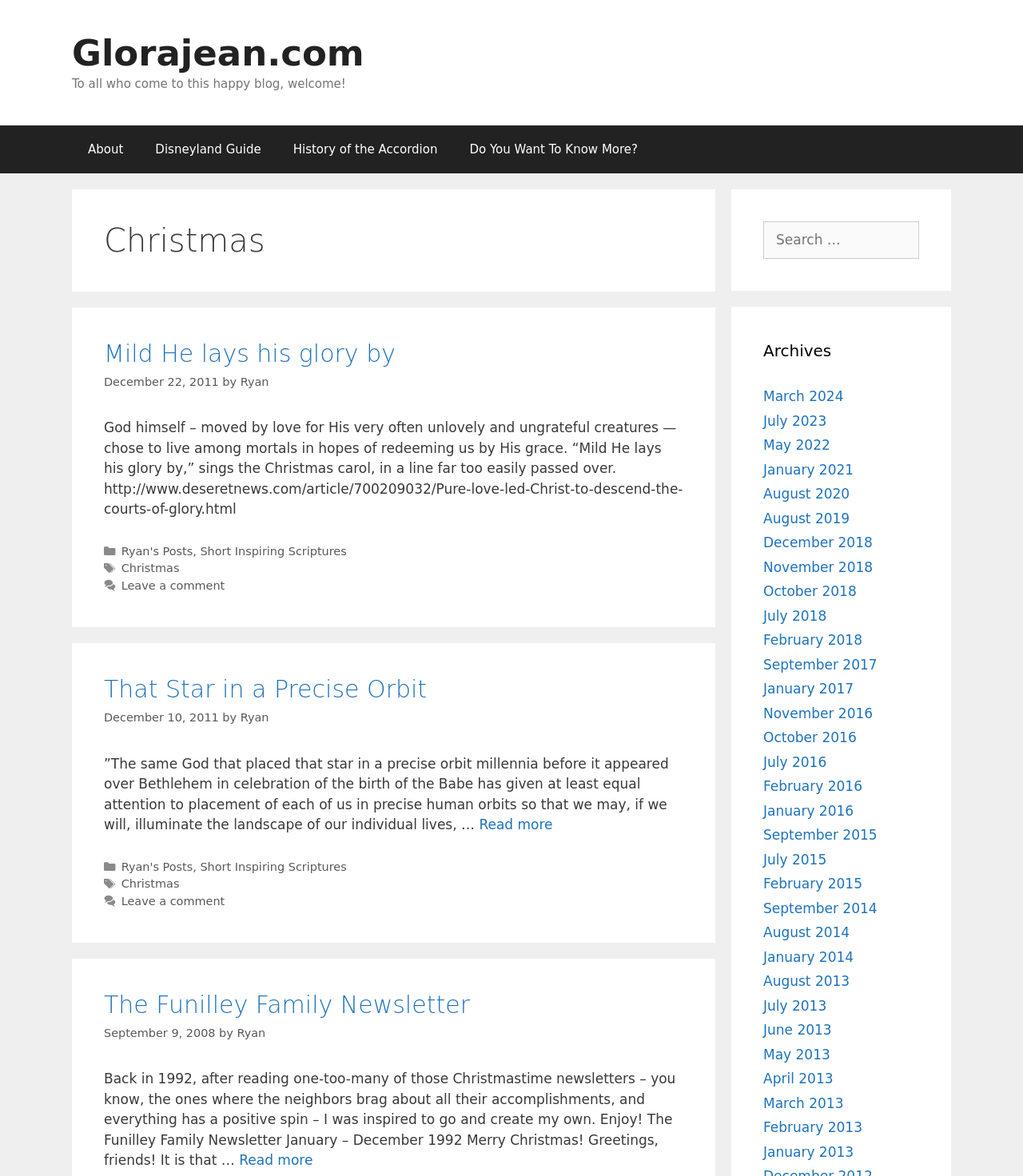Can you determine the bounding box coordinates of the area that needs to be clicked to fulfill the following instruction: "Read more about The Funilley Family Newsletter"?

[0.234, 0.98, 0.306, 0.994]